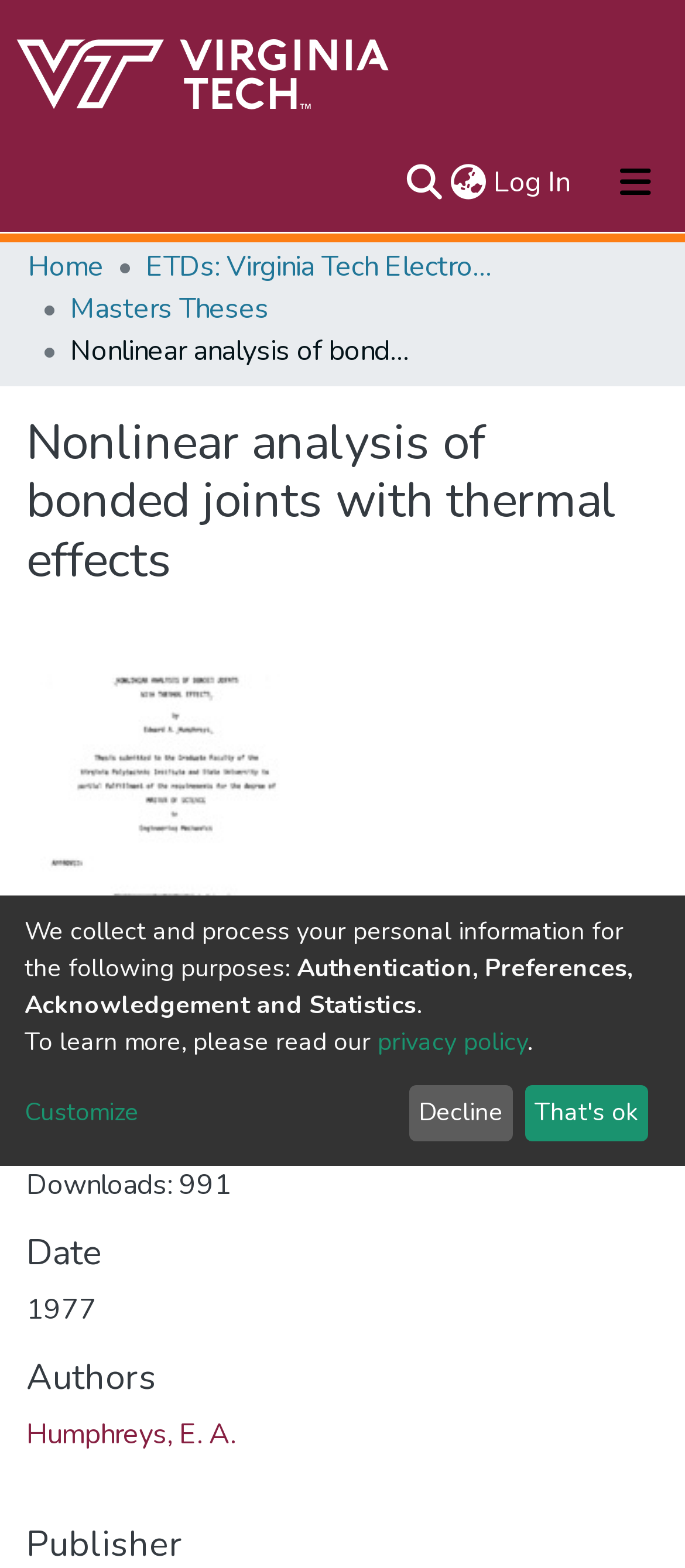Extract the bounding box for the UI element that matches this description: "aria-label="Language switch" title="Language switch"".

[0.651, 0.103, 0.715, 0.13]